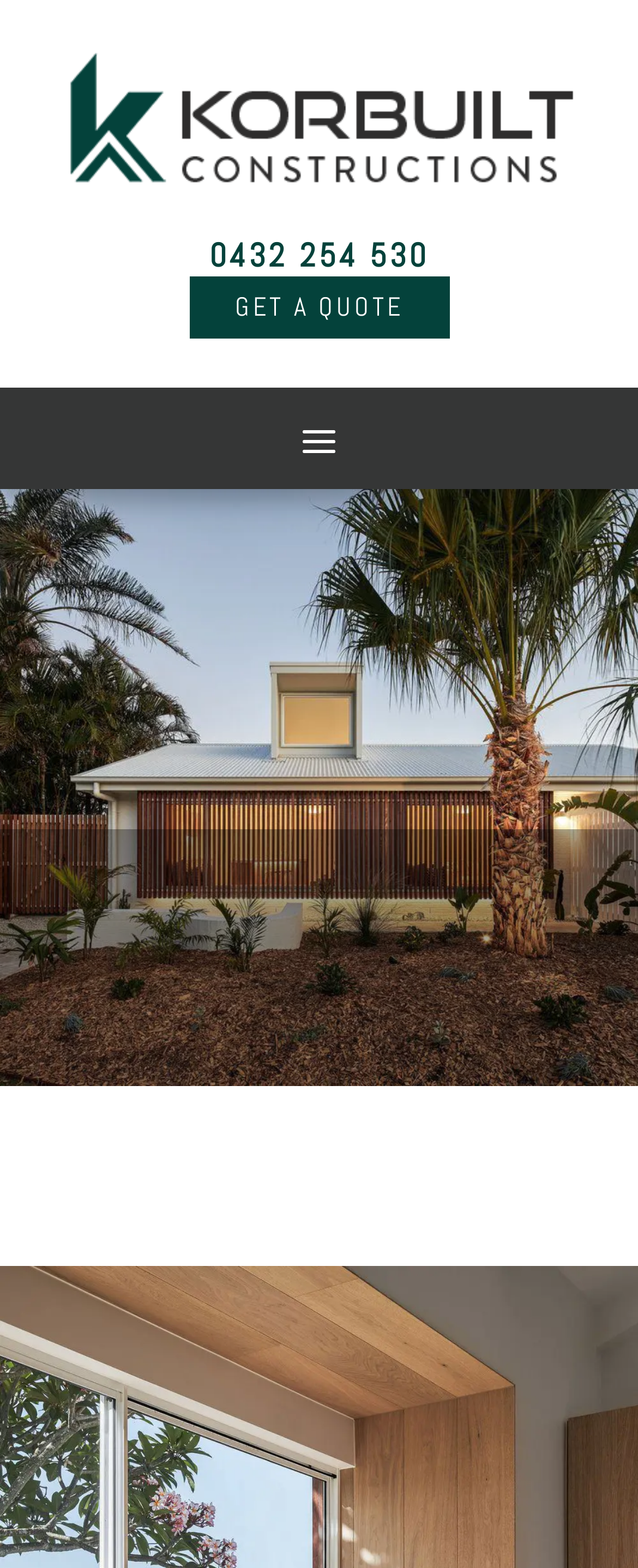Explain in detail what is displayed on the webpage.

The webpage appears to be the homepage of Korbuilt Constructions, a builder based on the Gold Coast and Northern NSW. At the top of the page, there is a logo image that spans almost the entire width of the page. Below the logo, there is a link that takes up most of the page's width. 

On the left side of the page, there is a phone number, "0432 254 530", displayed prominently. To the right of the phone number, there is a call-to-action link, "GET A QUOTE $", which is slightly larger than the phone number. 

Further down the page, there is a heading that takes up about two-thirds of the page's width. Below the heading, there is a small, empty space, indicated by a non-breaking space character. Finally, at the bottom of the page, there is a link with the text "7", which is positioned near the center of the page.